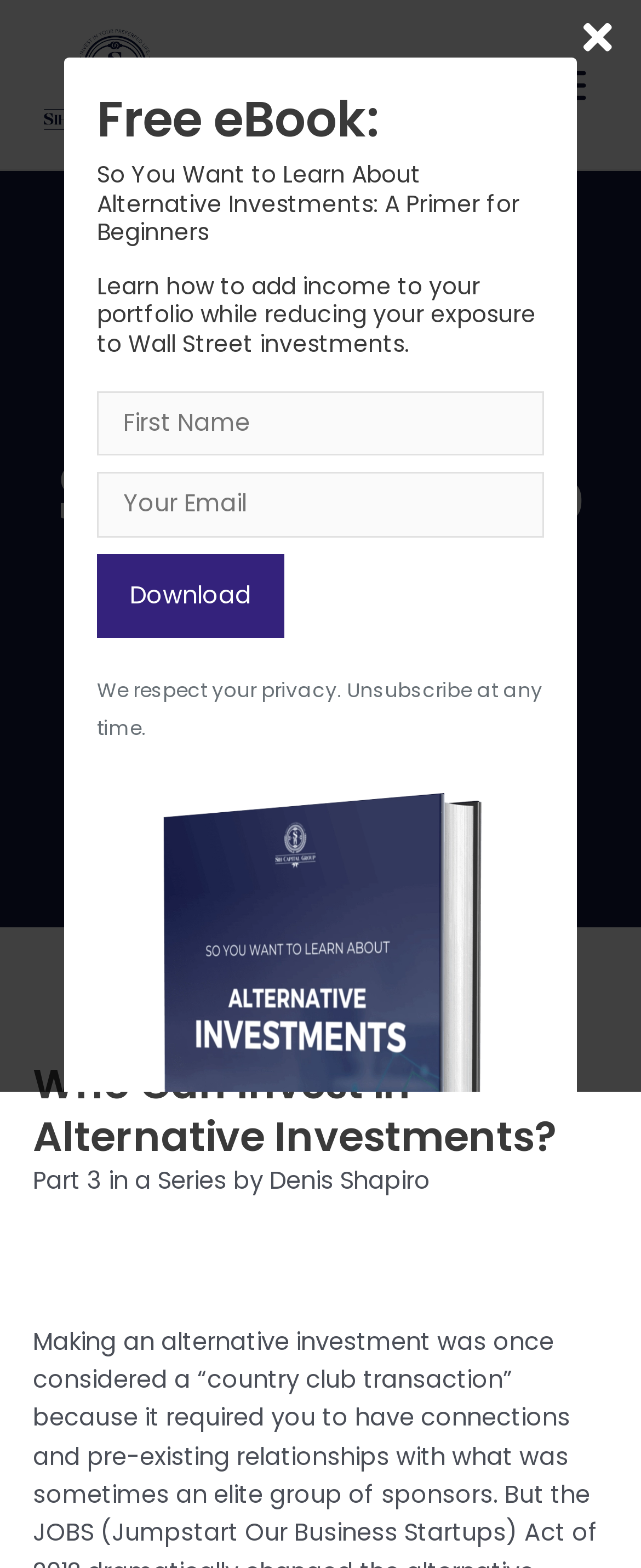Determine the bounding box coordinates of the UI element described below. Use the format (top-left x, top-left y, bottom-right x, bottom-right y) with floating point numbers between 0 and 1: Main Menu

[0.816, 0.027, 0.949, 0.081]